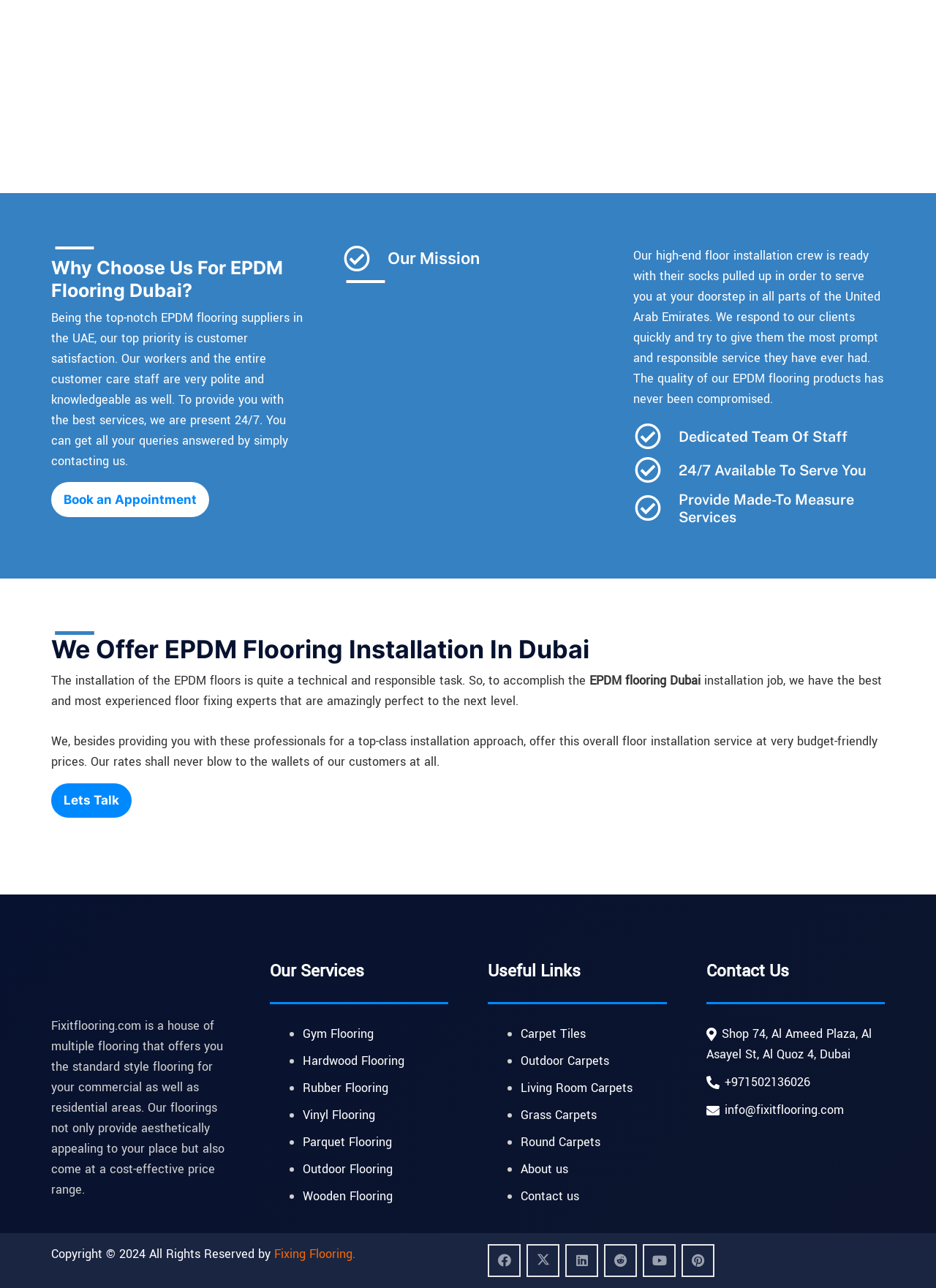Could you highlight the region that needs to be clicked to execute the instruction: "Learn more about EPDM flooring installation in Dubai"?

[0.055, 0.493, 0.945, 0.516]